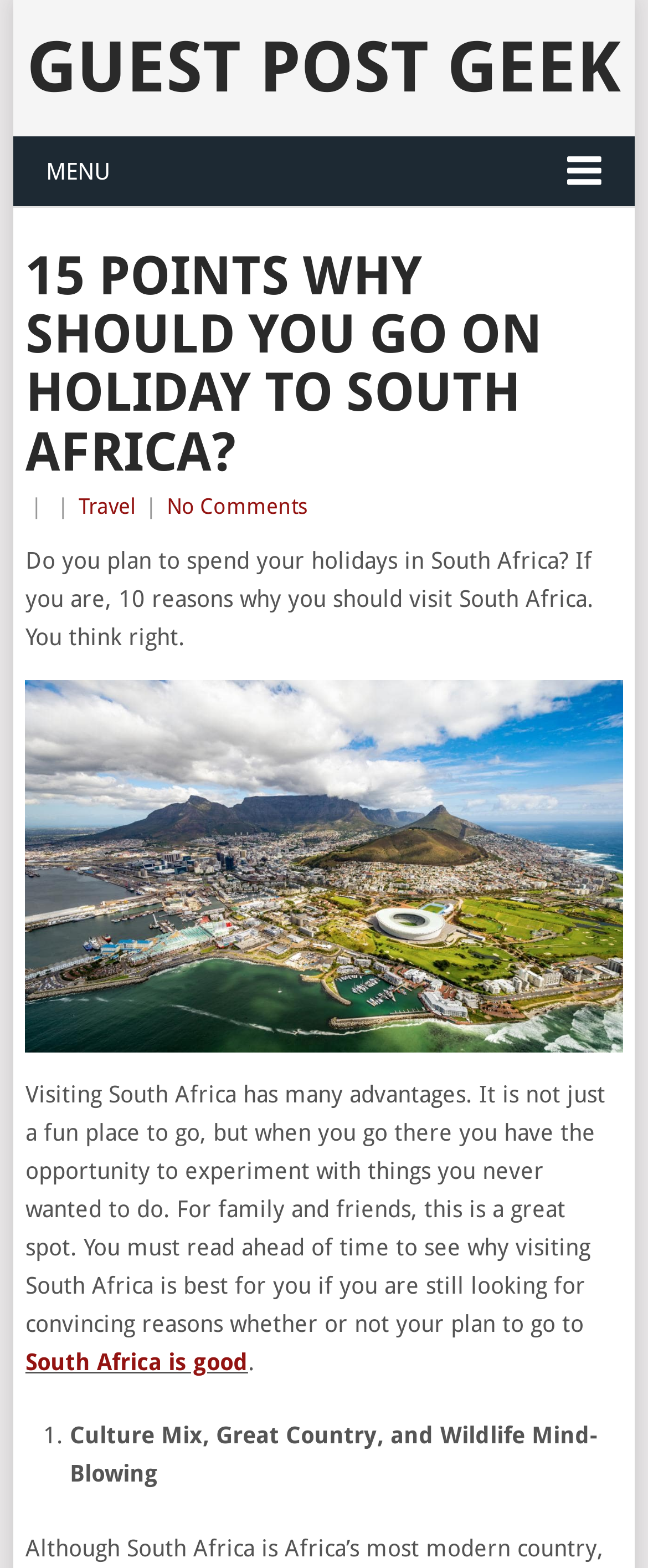How many points are mentioned in the article?
Refer to the image and provide a one-word or short phrase answer.

15